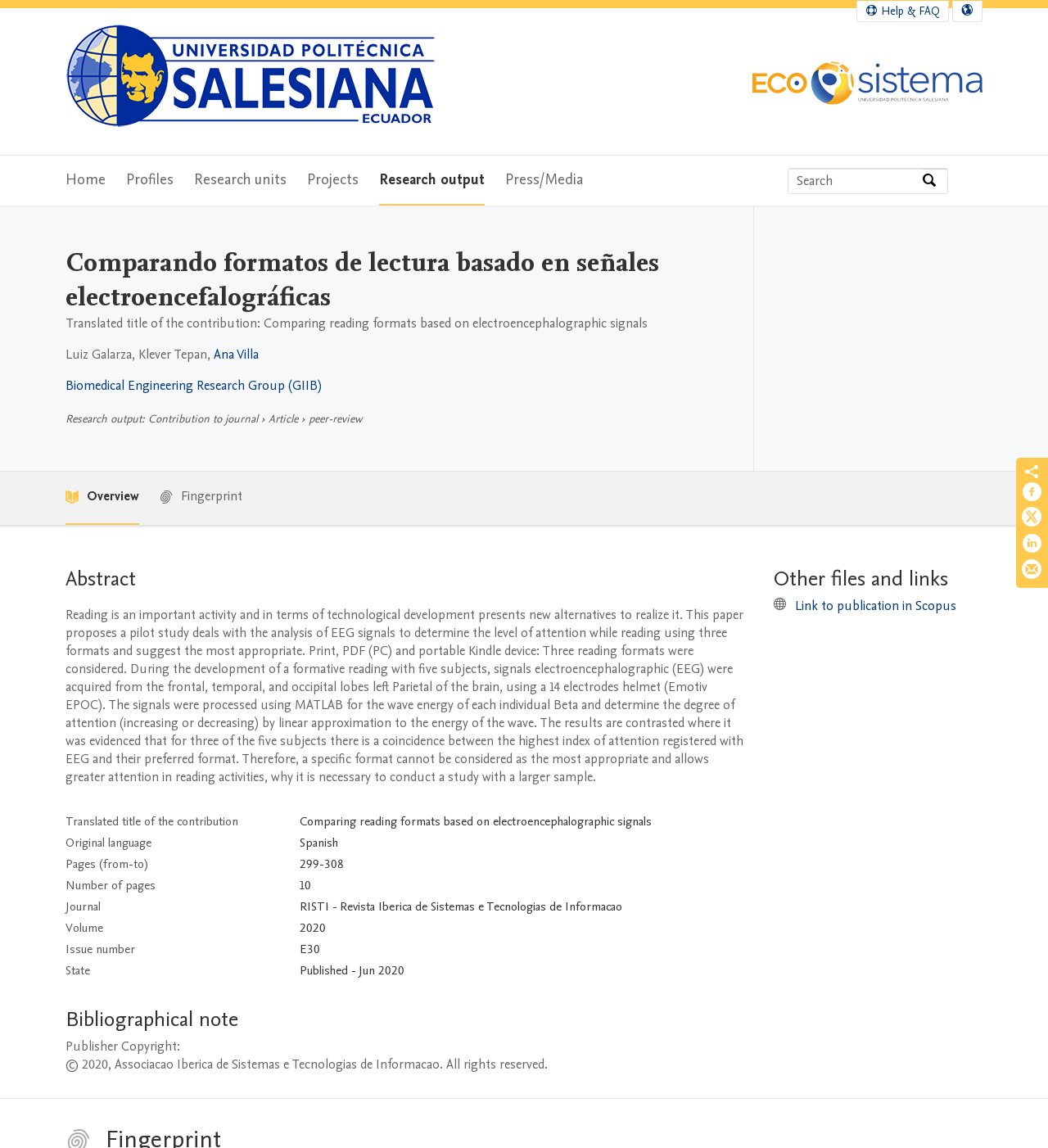Specify the bounding box coordinates of the element's region that should be clicked to achieve the following instruction: "Search by expertise, name or affiliation". The bounding box coordinates consist of four float numbers between 0 and 1, in the format [left, top, right, bottom].

[0.752, 0.147, 0.879, 0.168]